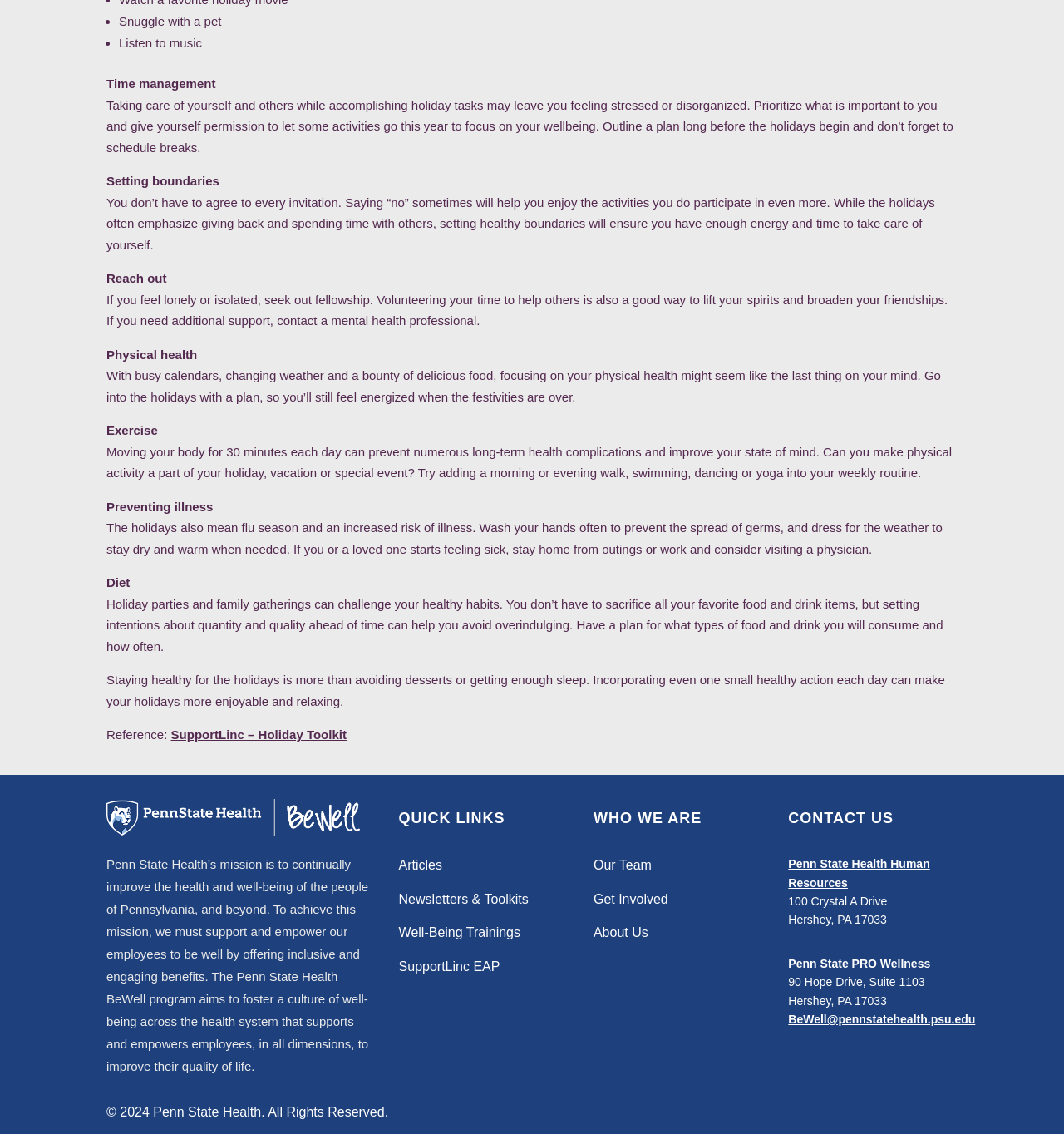With reference to the image, please provide a detailed answer to the following question: What is the name of the health system?

I found the answer by looking at the footer section of the webpage, where it says 'Penn State Health’s mission is to continually improve the health and well-being of the people of Pennsylvania, and beyond.'